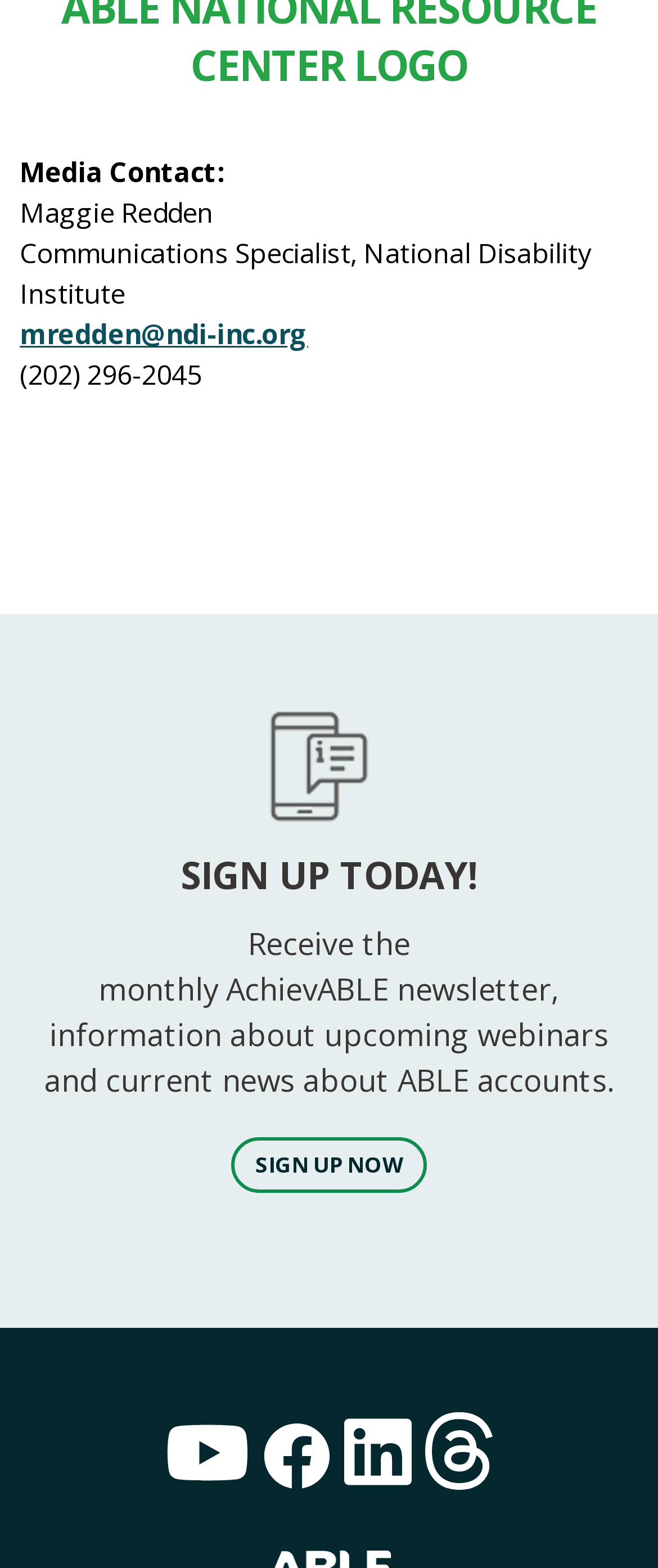What social media platforms can I visit?
Refer to the screenshot and respond with a concise word or phrase.

Youtube, Facebook, LinkedIn, Threads